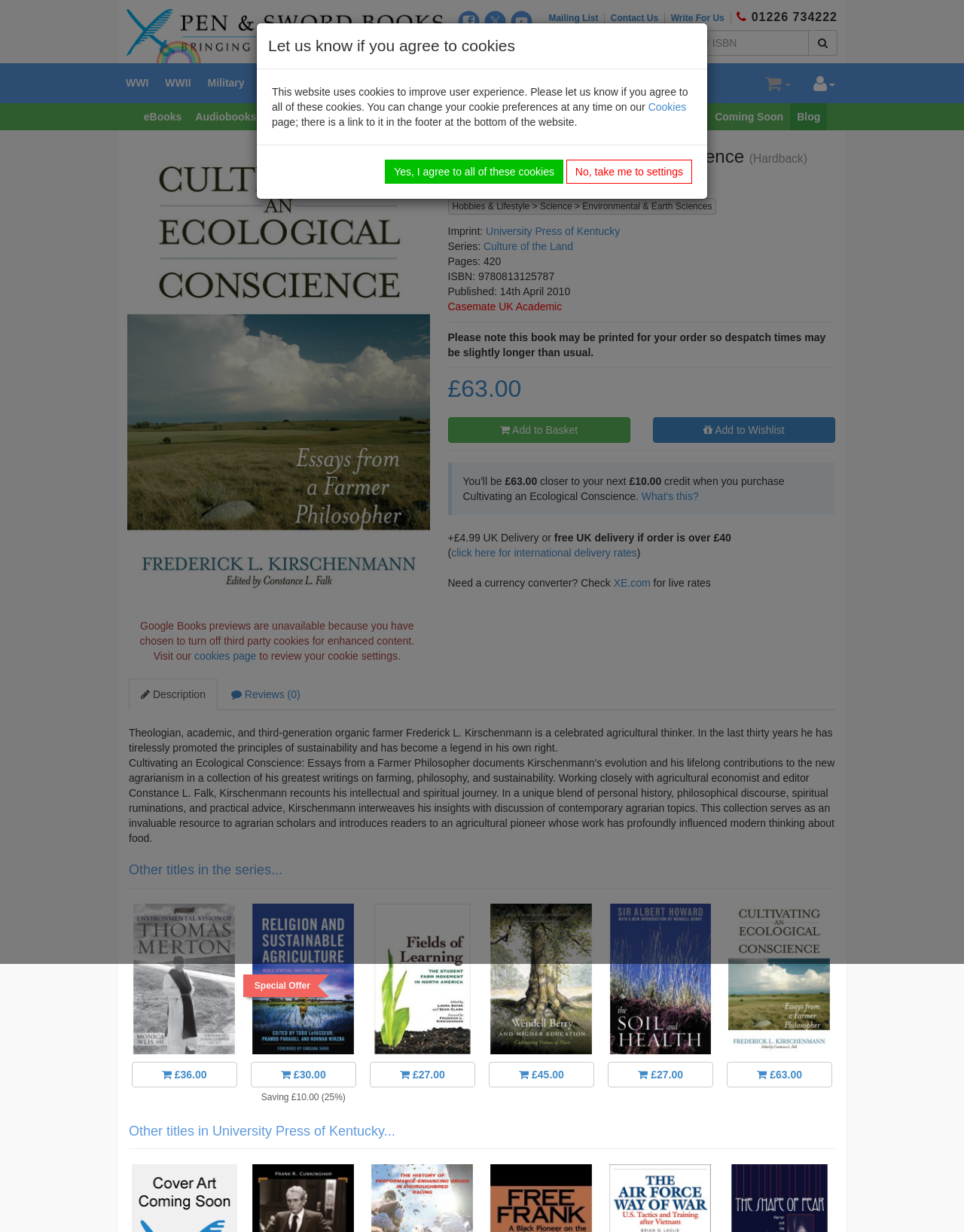Find the bounding box coordinates for the HTML element specified by: "Add to Basket".

[0.464, 0.339, 0.654, 0.36]